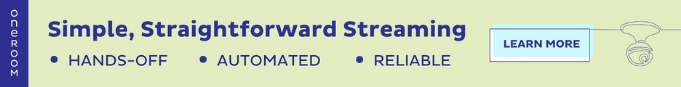Provide a comprehensive description of the image.

The image features an advertisement for "OneRoom," which promotes their streaming services designed to be simple and straightforward. The text highlights three key features: "Hands-Off," emphasizing ease of use; "Automated," indicating a process that requires minimal manual intervention; and "Reliable," promising consistent performance. Accompanying these features is a prominent call-to-action button that says "LEARN MORE," inviting viewers to explore further details about the service. The overall design uses a soothing color palette, enhancing accessibility while conveying a modern, professional aesthetic suited for users seeking reliable streaming solutions.